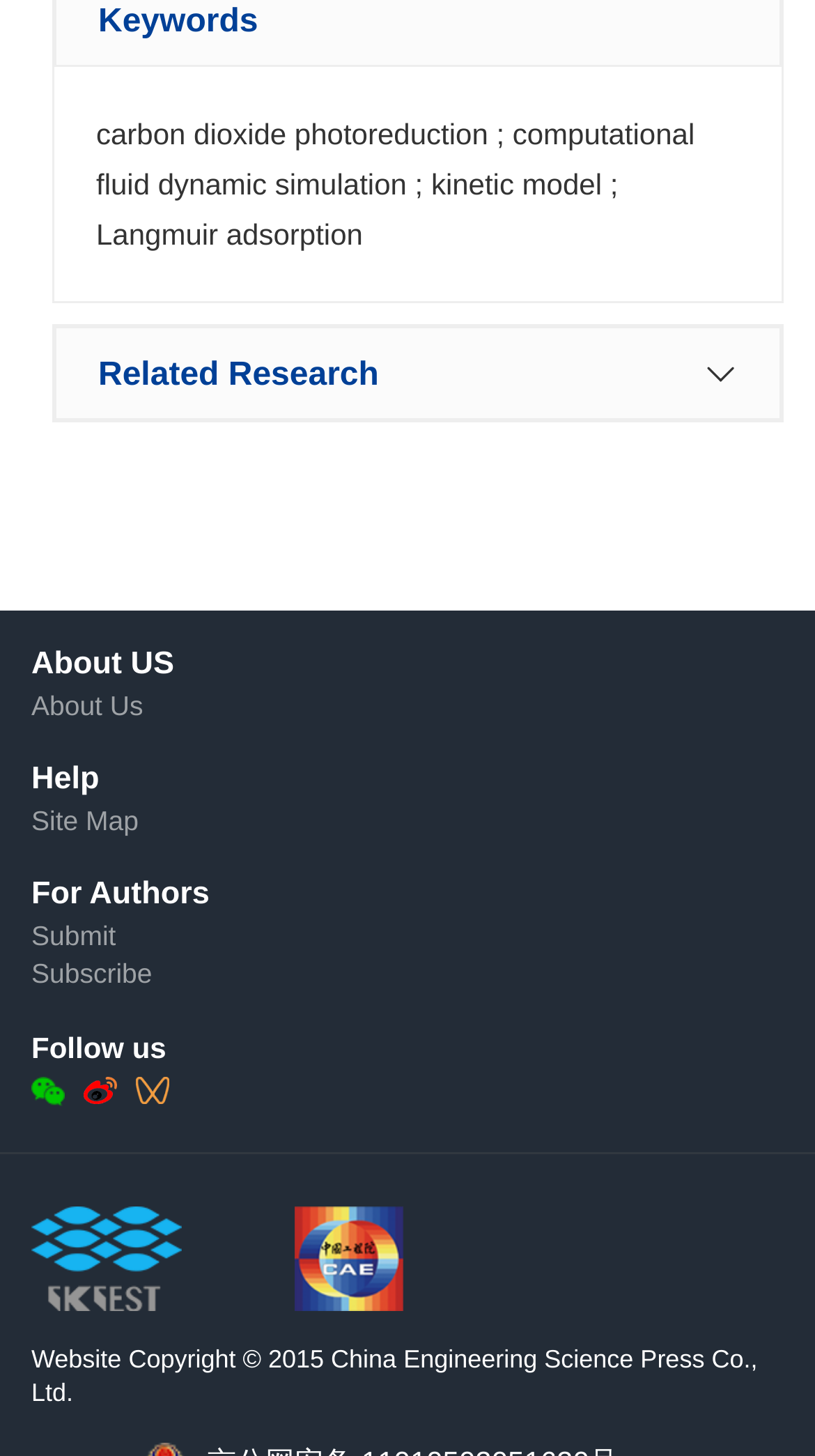What is the first keyword listed?
Give a detailed and exhaustive answer to the question.

The first keyword listed is 'carbon dioxide photoreduction' which is a link element located at the top of the webpage with a bounding box of [0.118, 0.081, 0.599, 0.104].